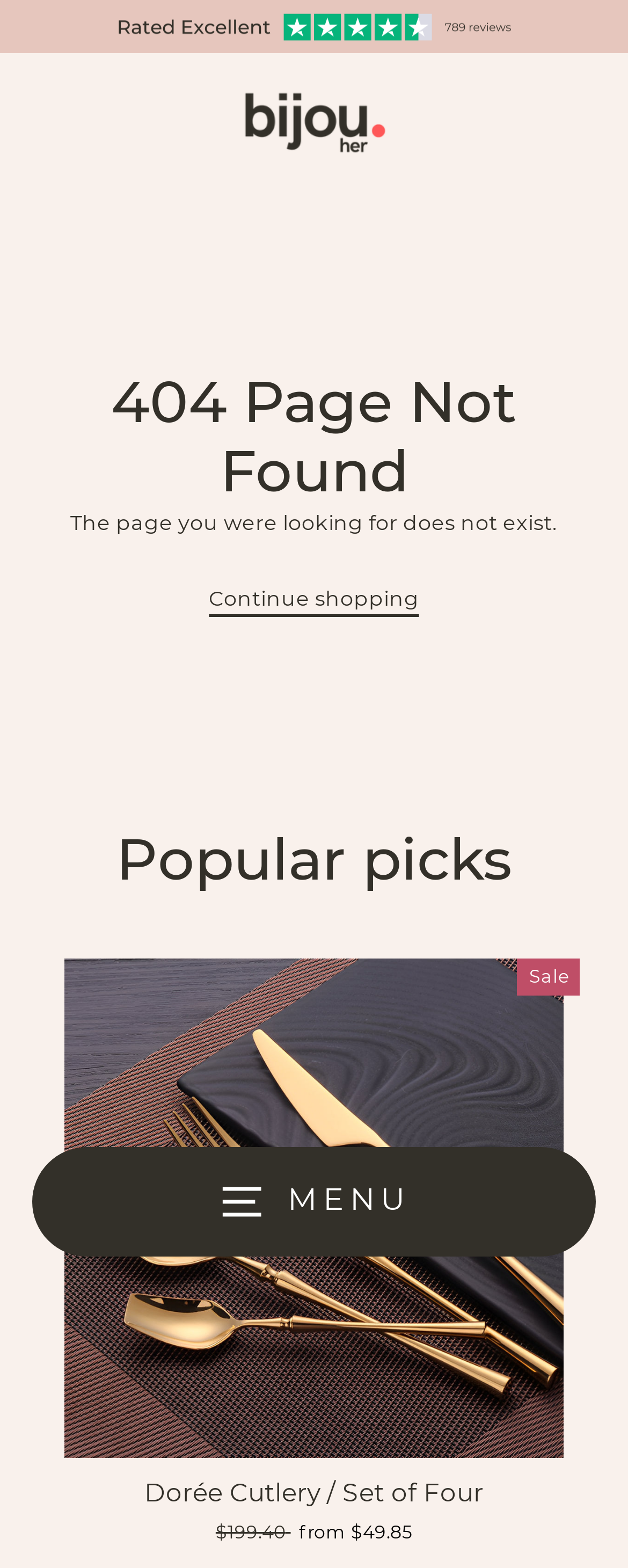Locate and extract the headline of this webpage.

404 Page Not Found